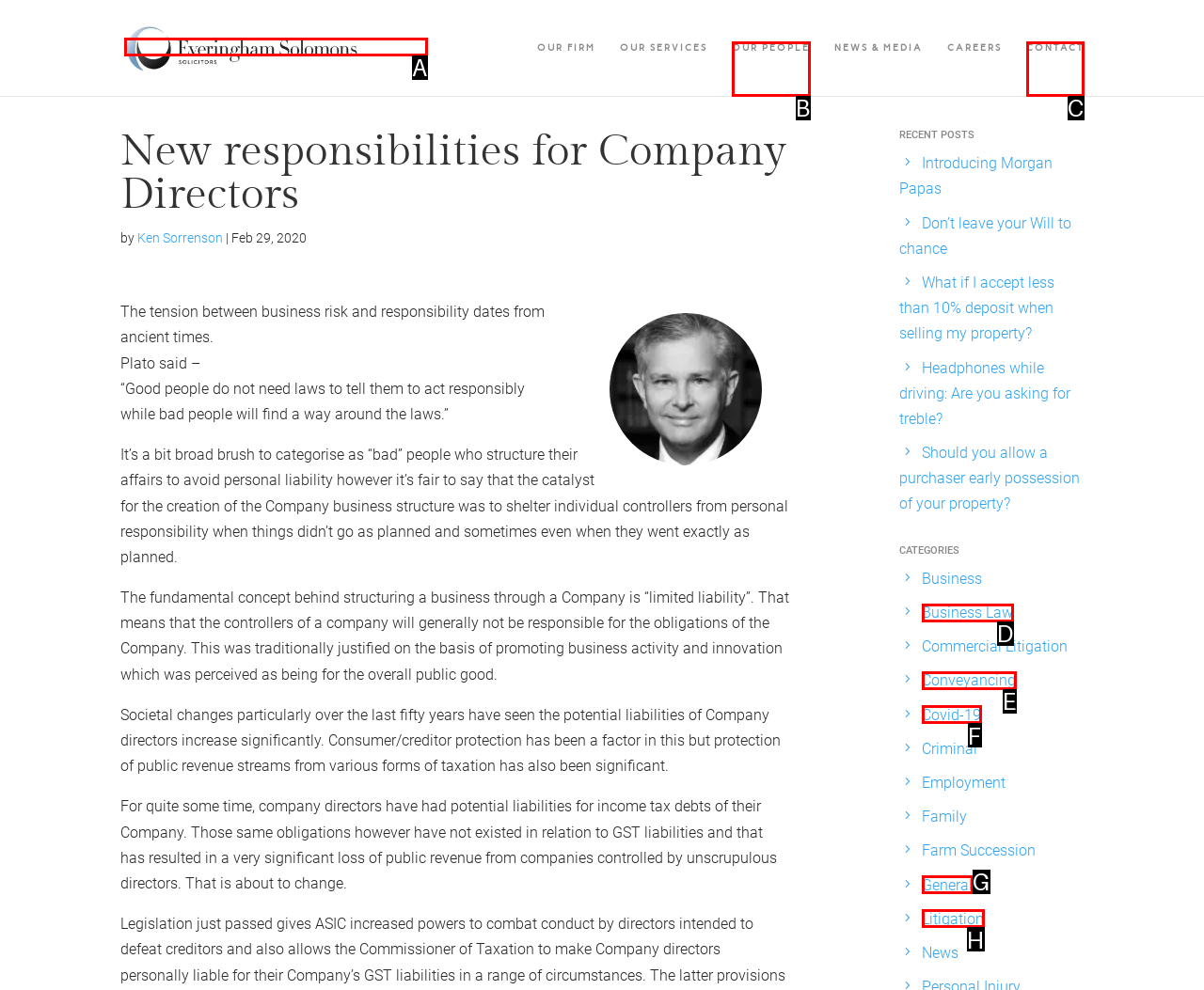Determine which UI element matches this description: alt="Everingham Solomons Solicitors - Tamworth"
Reply with the appropriate option's letter.

A